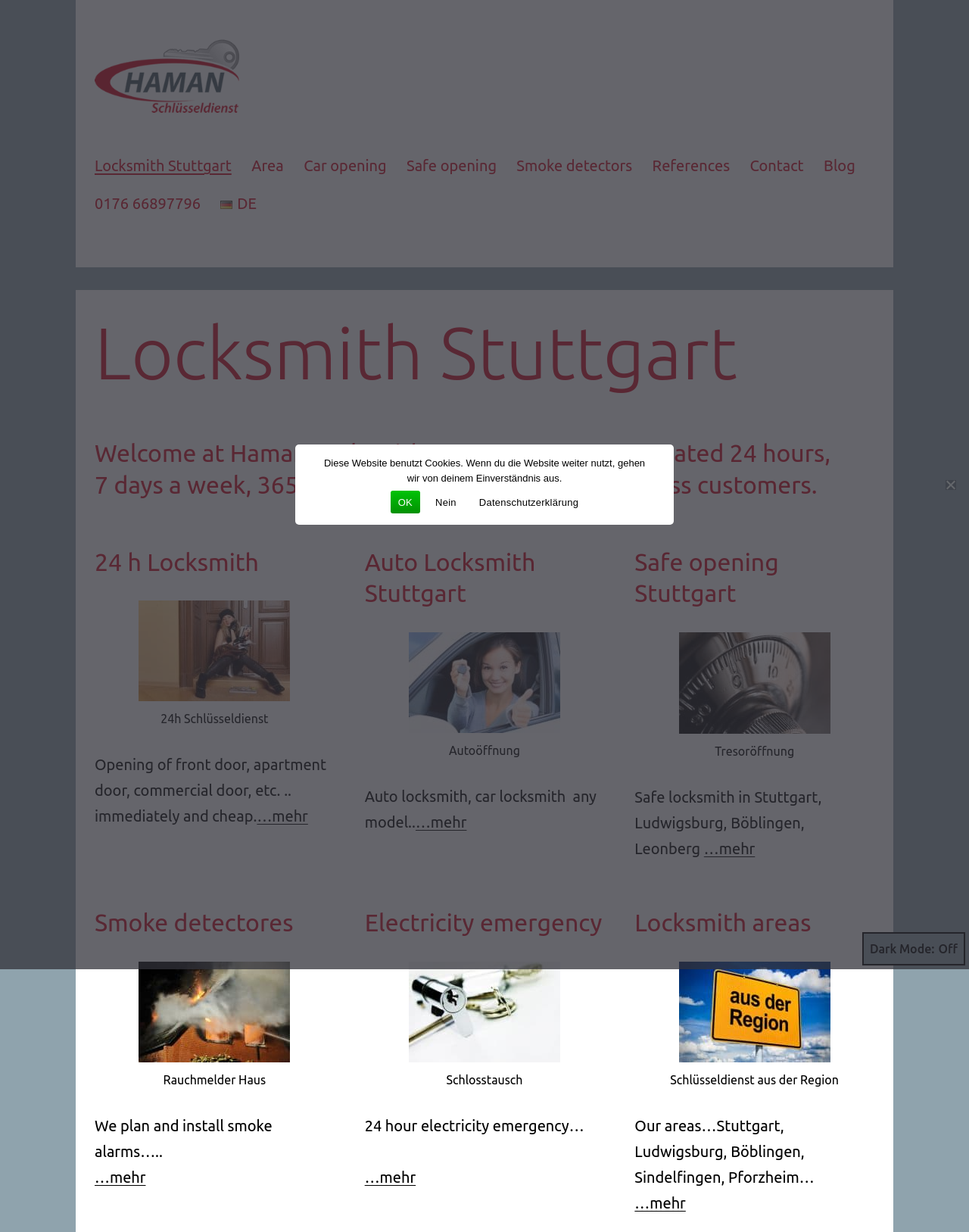Please find the bounding box coordinates of the section that needs to be clicked to achieve this instruction: "Switch to dark mode".

[0.89, 0.757, 0.996, 0.784]